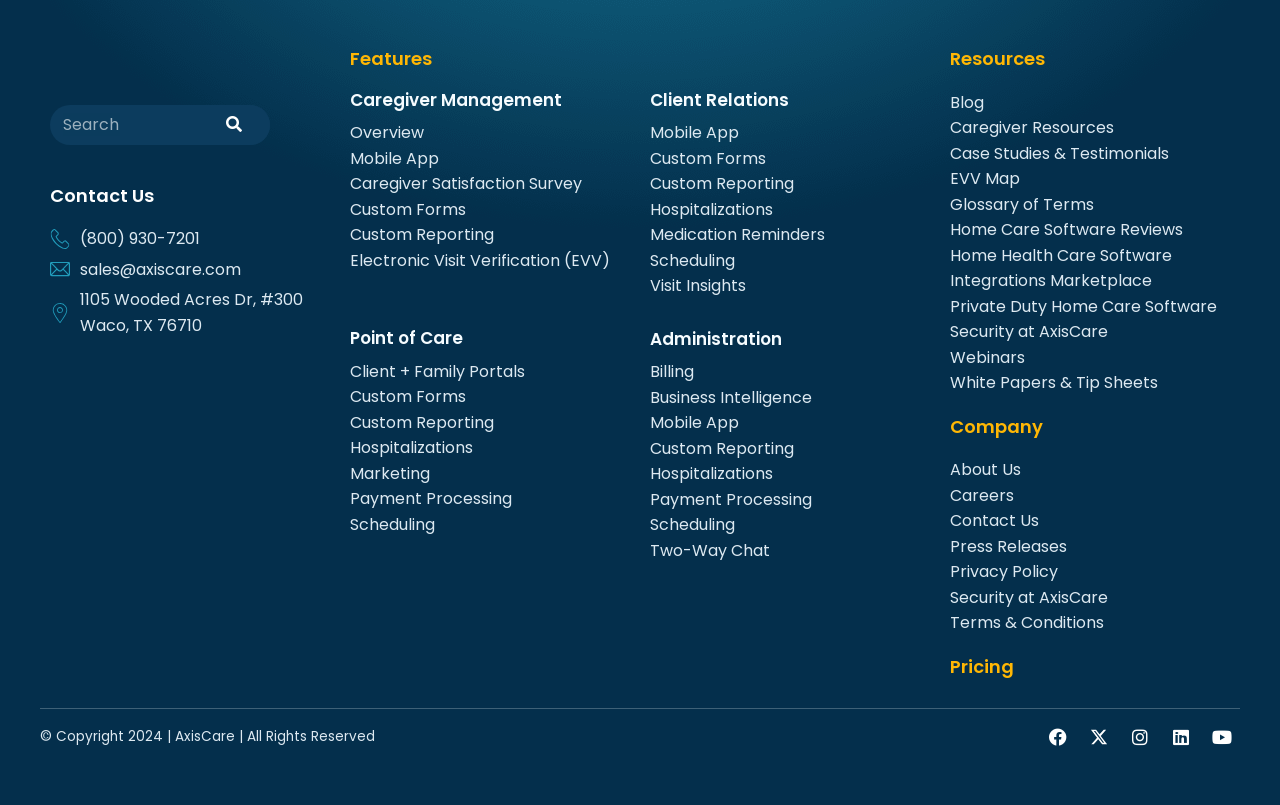What is the address of AxisCare's office?
Give a comprehensive and detailed explanation for the question.

I found the address by looking at the 'Contact Us' section, where it is listed as '1105 Wooded Acres Dr, #300 Waco, TX 76710'.